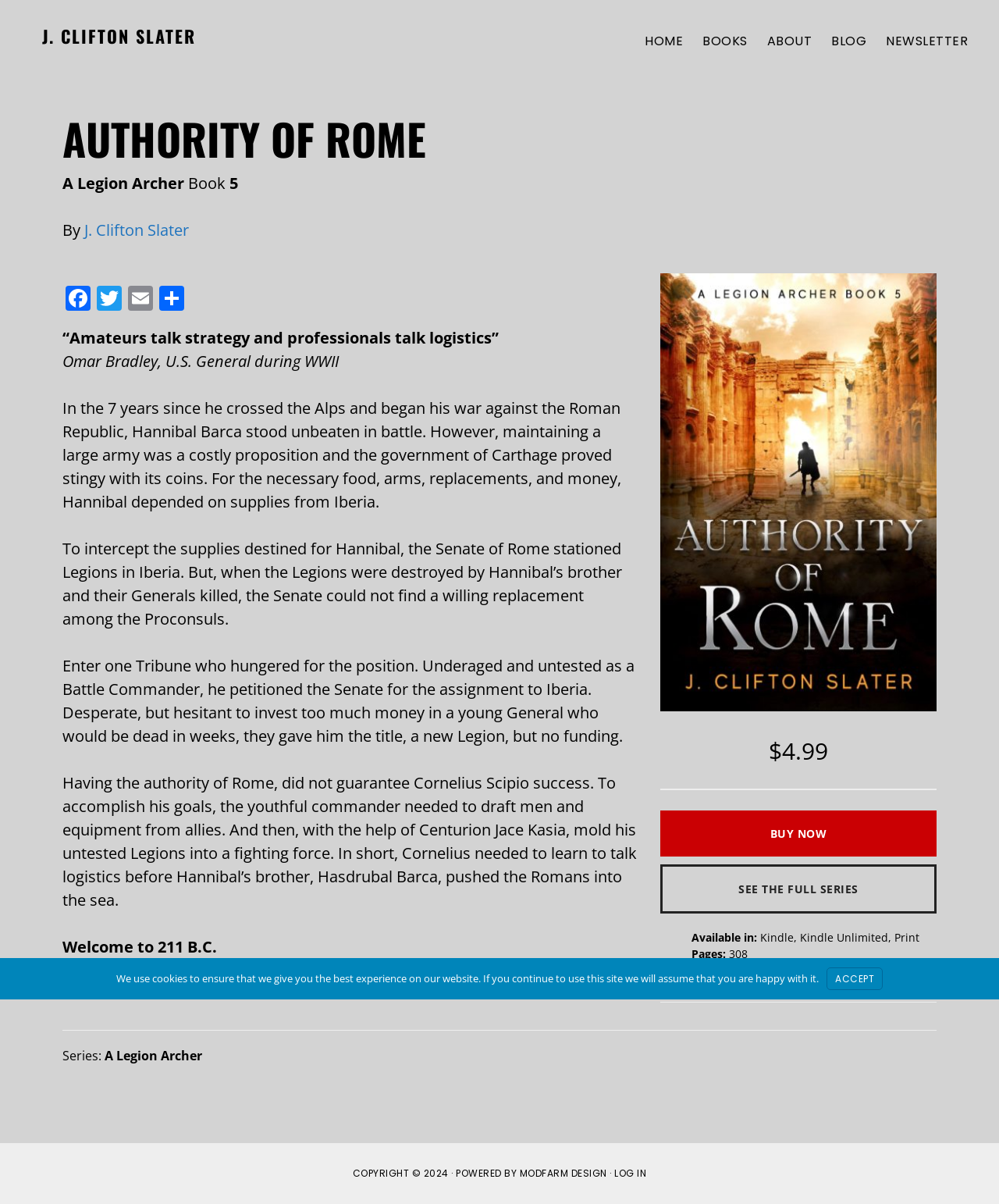Please respond to the question using a single word or phrase:
What is the price of the book?

$4.99